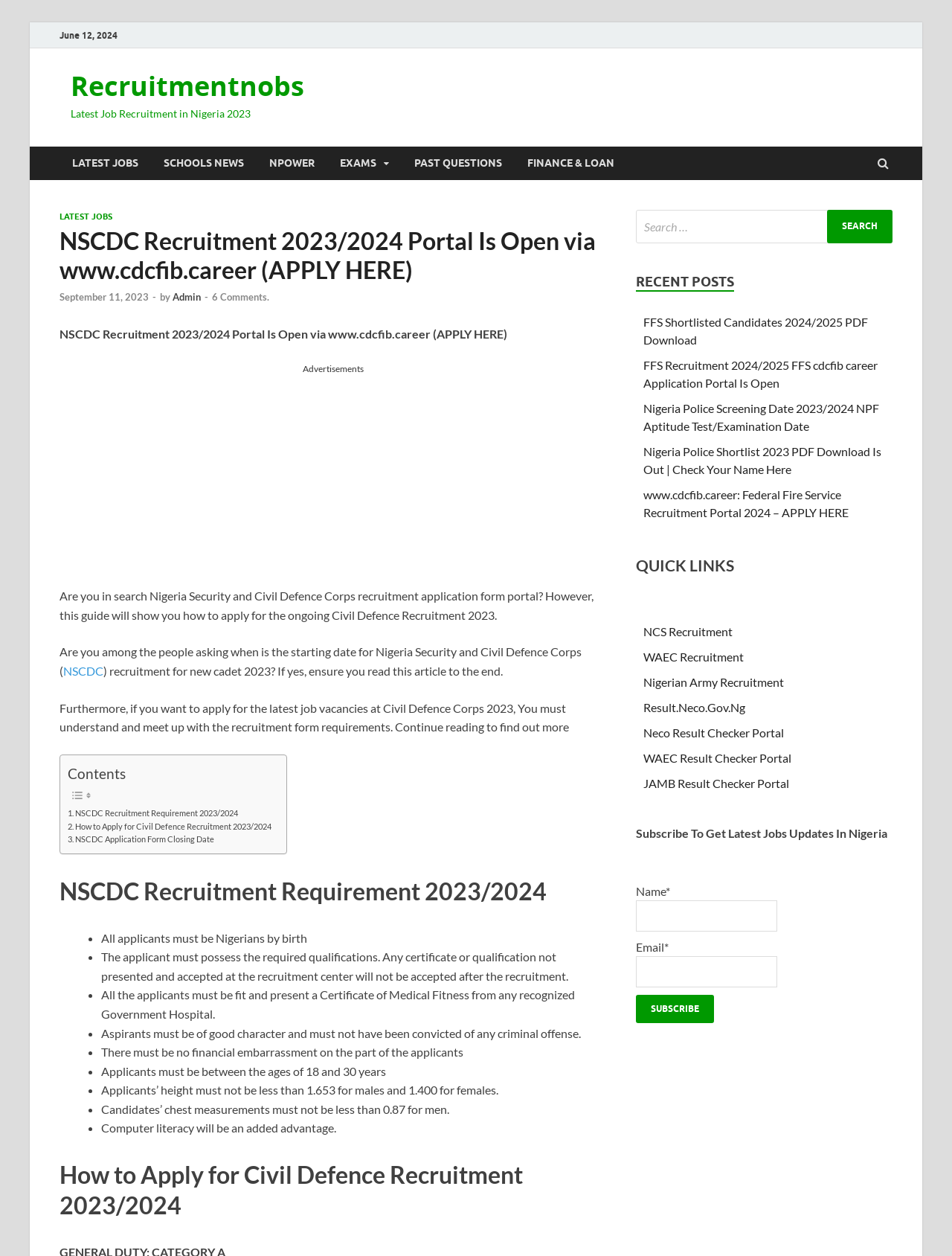Could you determine the bounding box coordinates of the clickable element to complete the instruction: "Apply for NSCDC Recruitment"? Provide the coordinates as four float numbers between 0 and 1, i.e., [left, top, right, bottom].

[0.062, 0.26, 0.533, 0.272]